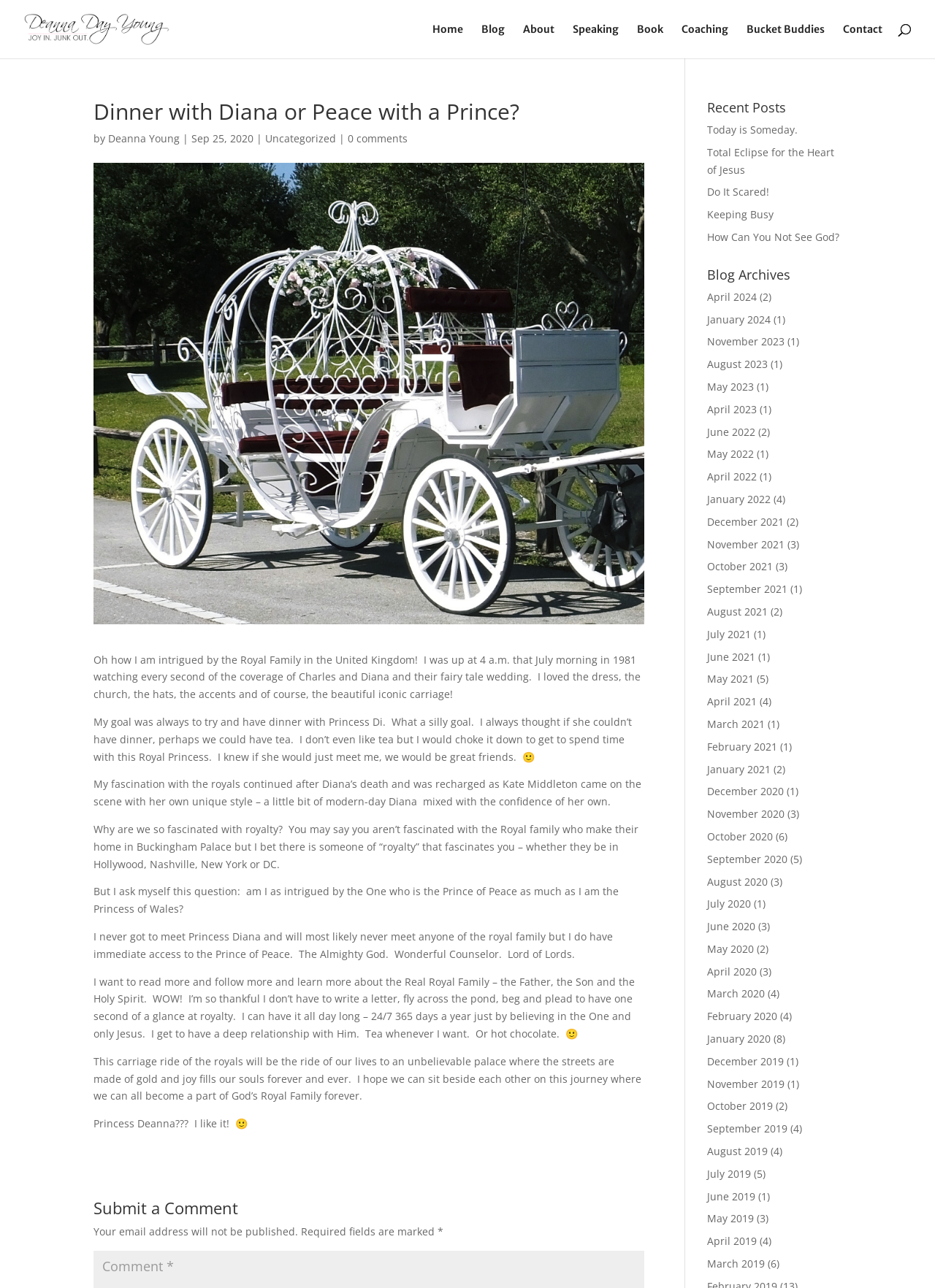Give a detailed overview of the webpage's appearance and contents.

This webpage is a blog post titled "Dinner with Diana or Peace with a Prince?" by Deanna Day Young. At the top of the page, there is a navigation menu with links to "Home", "Blog", "About", "Speaking", "Book", "Coaching", "Bucket Buddies", and "Contact". Below the navigation menu, there is a heading with the title of the blog post, followed by the author's name and a date, "Sep 25, 2020".

The main content of the blog post is a personal reflection on the author's fascination with the Royal Family, particularly Princess Diana. The text is divided into several paragraphs, with the author sharing her childhood memories of watching Princess Diana's wedding and her desire to meet the princess. The author also reflects on her fascination with royalty and how it compares to her relationship with God, the "Prince of Peace".

On the right-hand side of the page, there is a section titled "Recent Posts" with links to five other blog posts. Below this section, there is a "Blog Archives" section with links to monthly archives of blog posts dating back to 2020.

At the bottom of the page, there is a comment section with a heading "Submit a Comment" and a text field to enter a comment. There is also a note stating that email addresses will not be published, and required fields are marked with an asterisk.